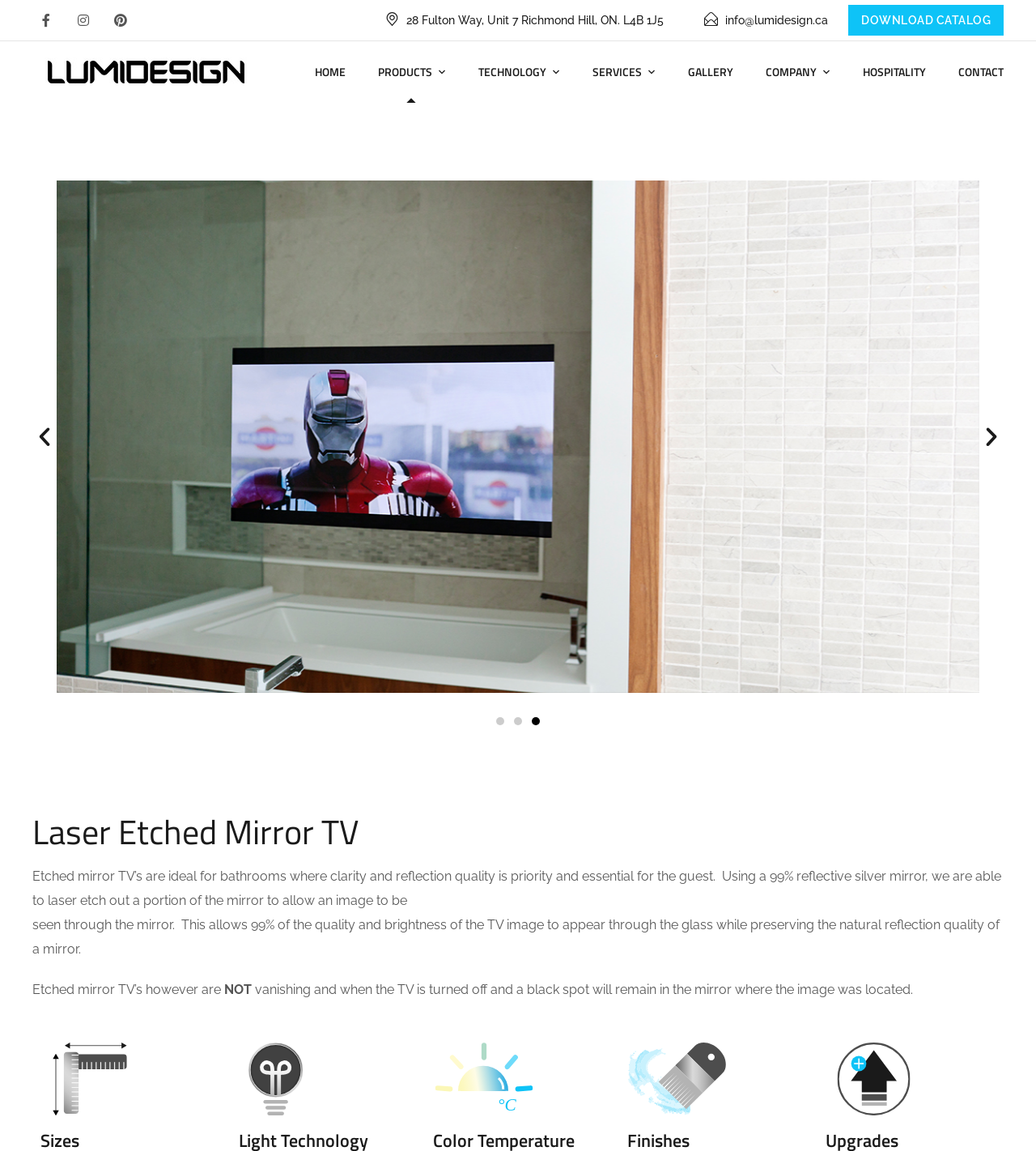Locate the bounding box coordinates of the clickable part needed for the task: "View the 'ETCHED-MIRROR-TV-2' image".

[0.055, 0.157, 0.945, 0.602]